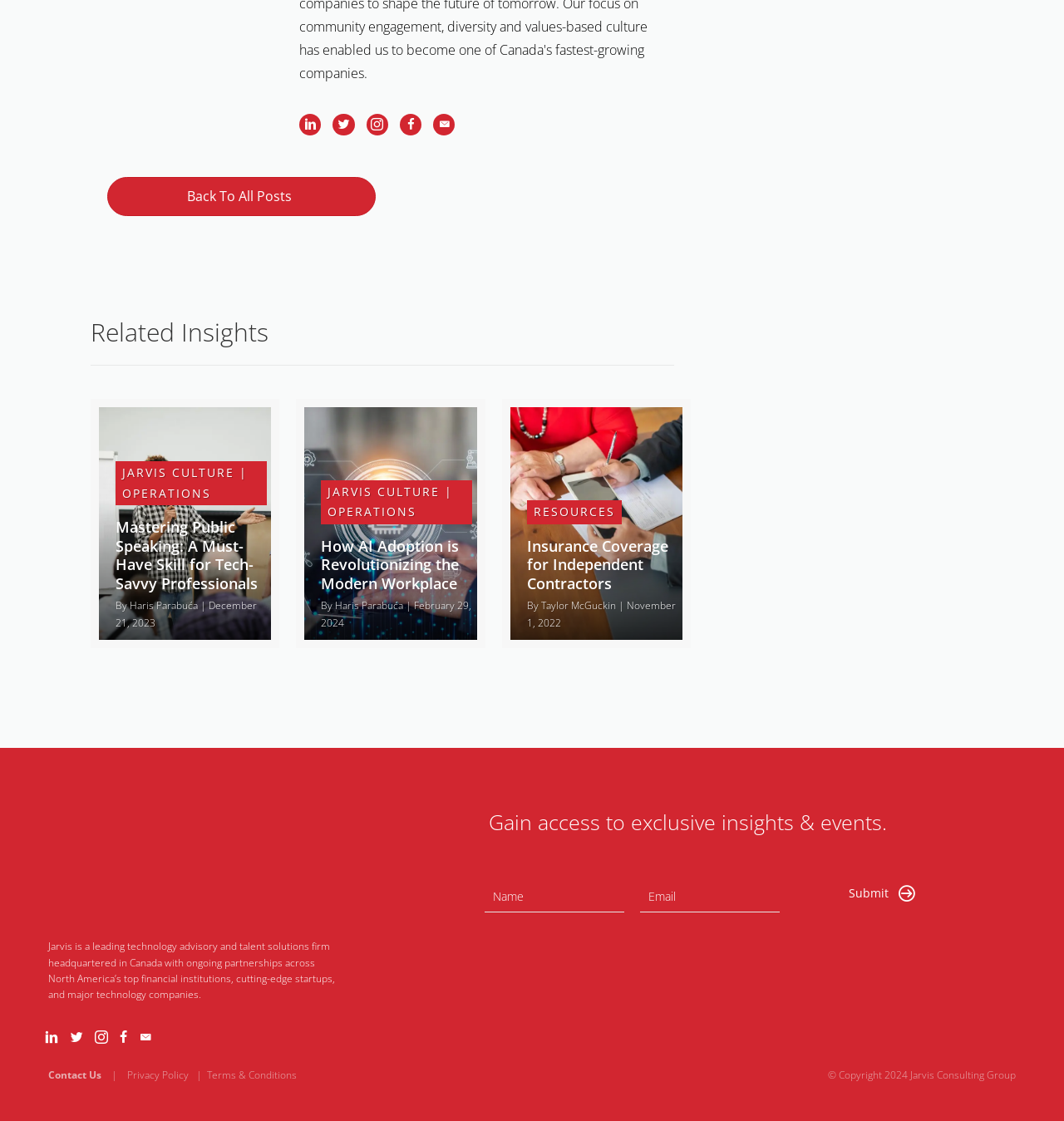Specify the bounding box coordinates of the area that needs to be clicked to achieve the following instruction: "Contact Us".

[0.046, 0.952, 0.096, 0.965]